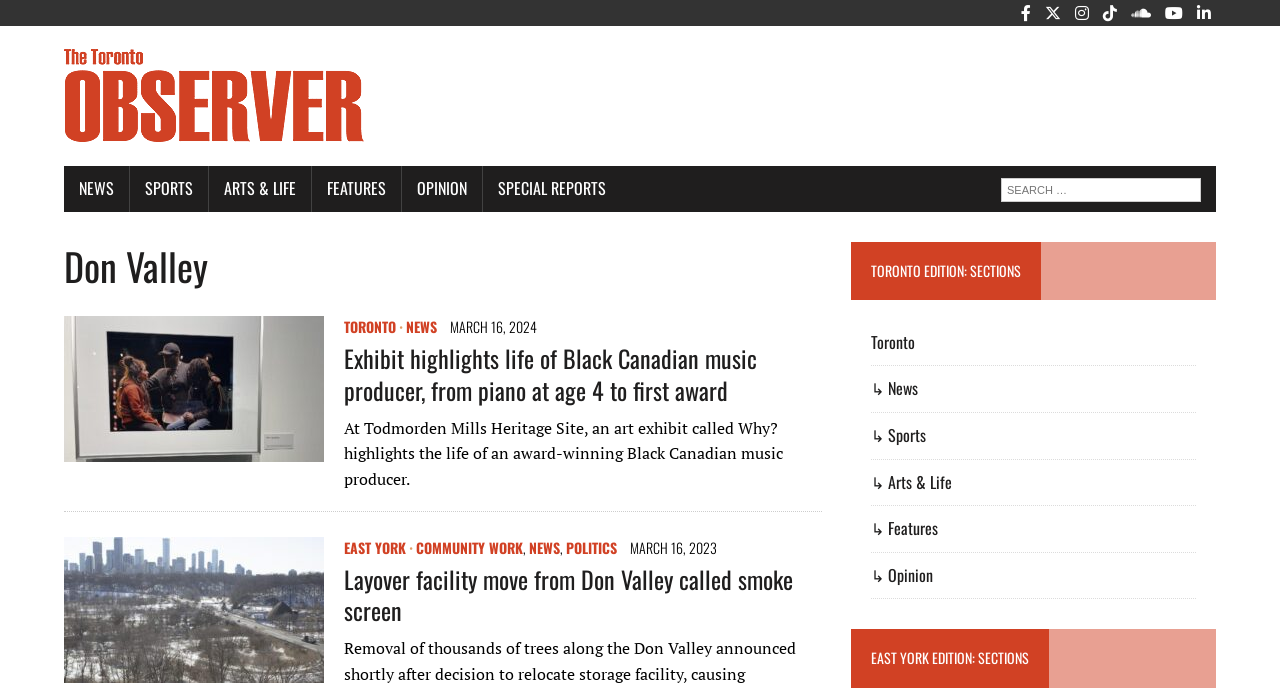Identify the bounding box coordinates for the region to click in order to carry out this instruction: "Go to the Toronto Observer homepage". Provide the coordinates using four float numbers between 0 and 1, formatted as [left, top, right, bottom].

[0.05, 0.066, 0.95, 0.211]